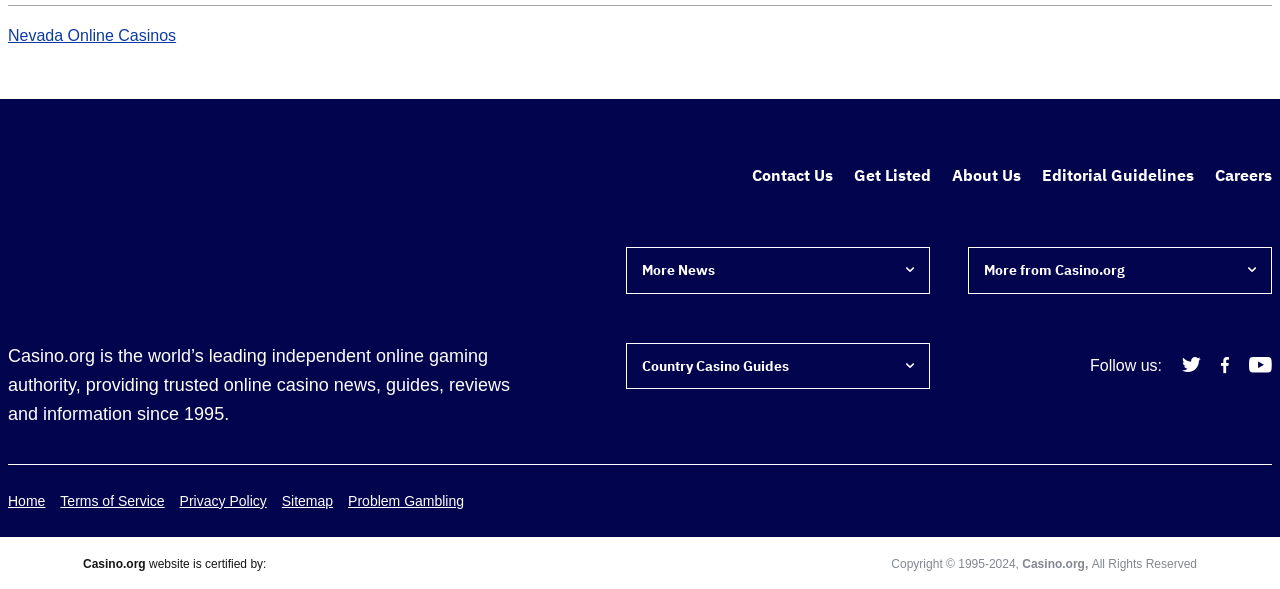Answer in one word or a short phrase: 
What social media platforms can users follow the website on?

Three platforms